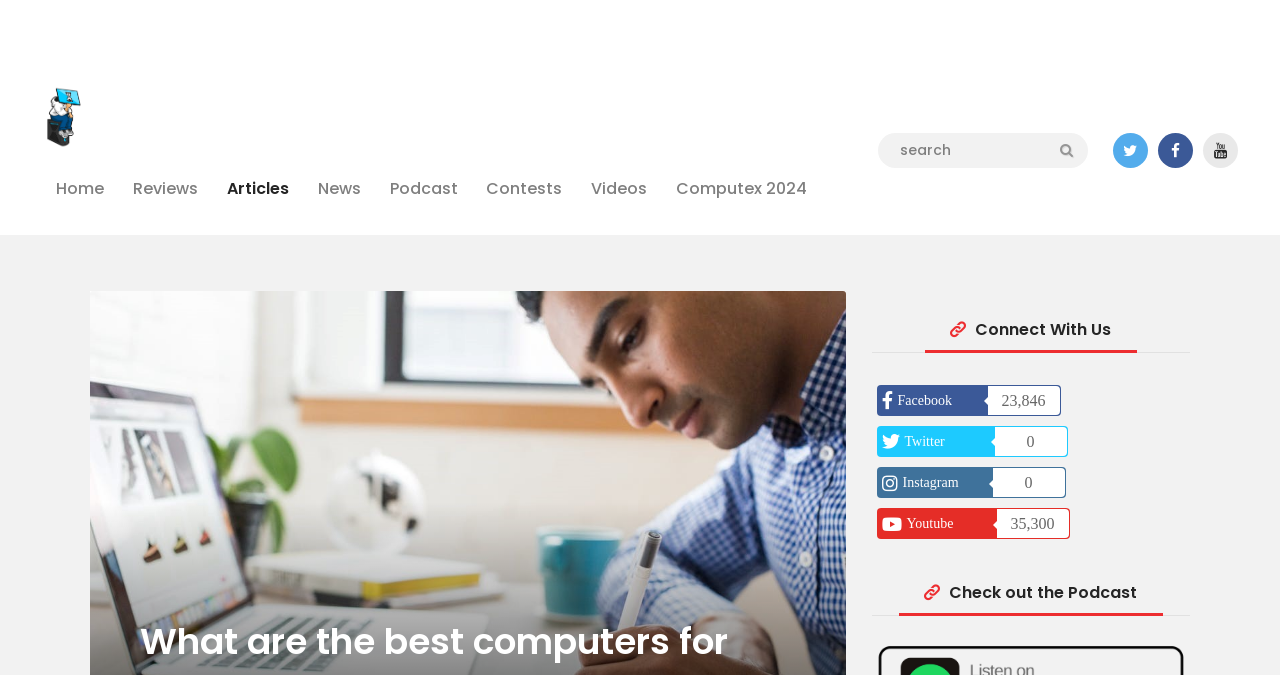Specify the bounding box coordinates of the area that needs to be clicked to achieve the following instruction: "Connect with Facebook".

[0.685, 0.57, 0.829, 0.616]